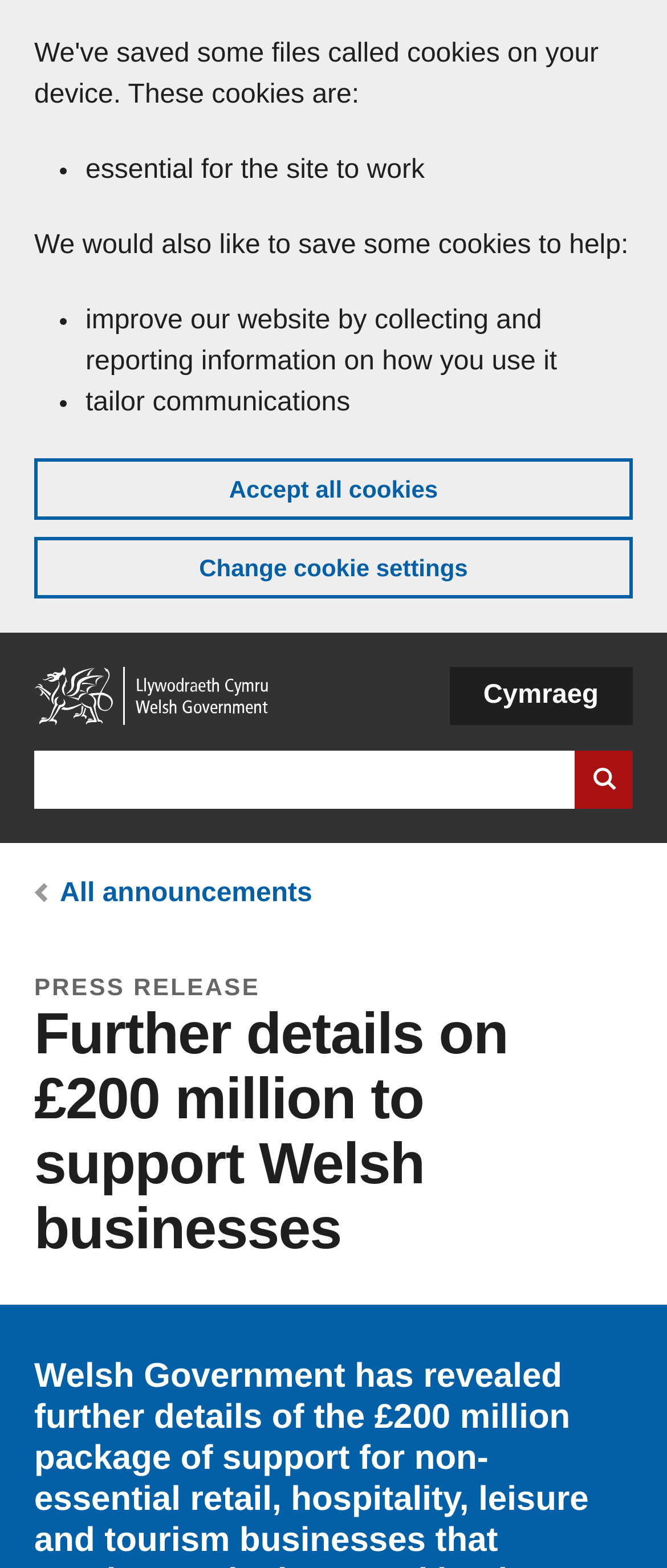Determine the bounding box for the UI element described here: "John of God Crystal".

None